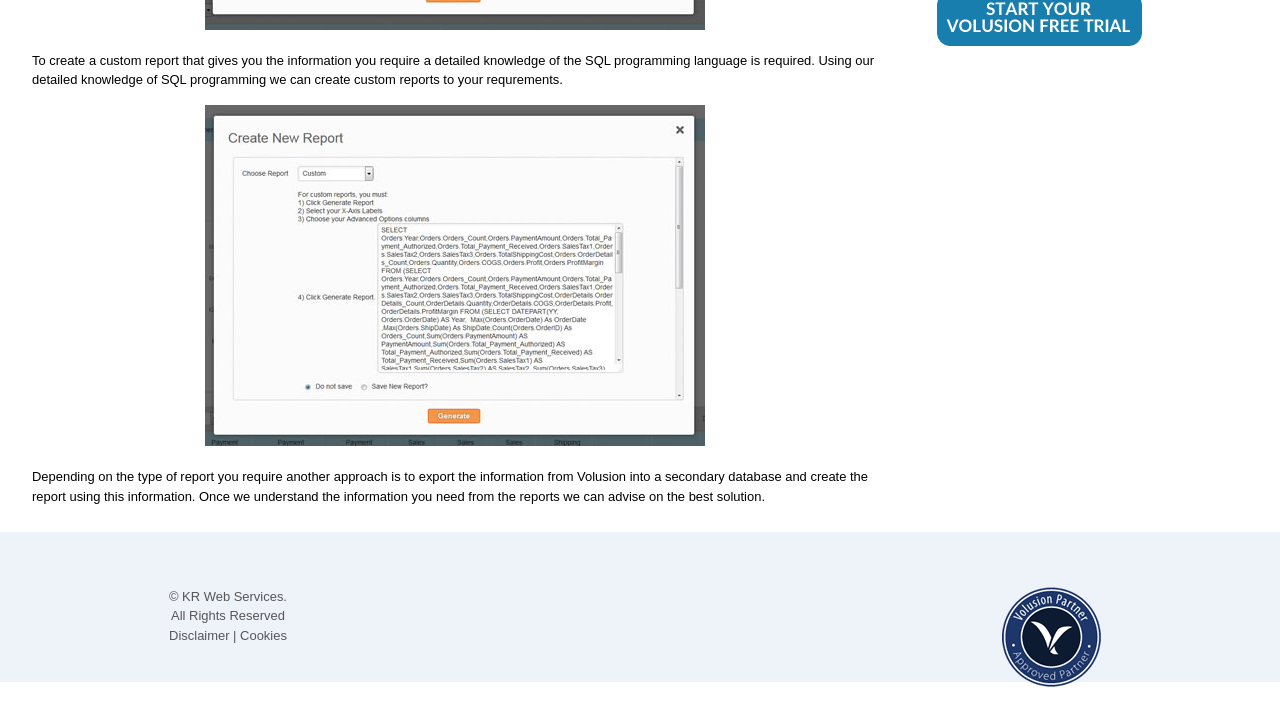Find the bounding box of the web element that fits this description: "Cookies".

[0.188, 0.894, 0.224, 0.916]